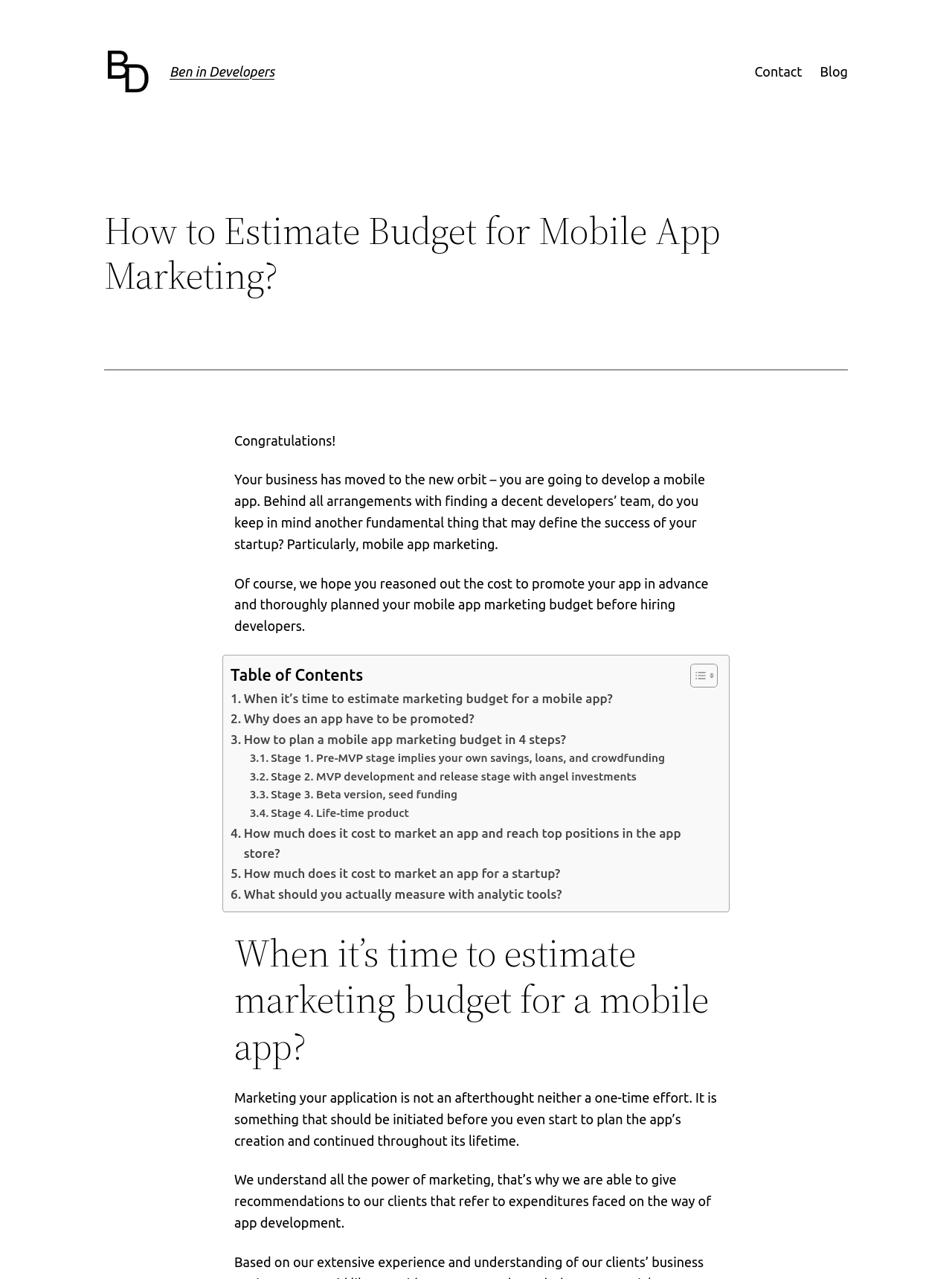Write an extensive caption that covers every aspect of the webpage.

This webpage is about estimating a budget for mobile app marketing. At the top, there is a header section with a logo and a navigation menu that includes links to "Contact" and "Blog". Below the header, there is a main heading that reads "How to Estimate Budget for Mobile App Marketing?".

The content of the webpage is divided into sections. The first section starts with a congratulatory message, followed by a brief introduction to the importance of mobile app marketing. The text explains that planning a mobile app marketing budget is crucial for the success of a startup.

Below the introduction, there is a table of contents with links to different sections of the article. The table of contents is located on the left side of the page, and it includes links to sections such as "When it's time to estimate marketing budget for a mobile app?", "Why does an app have to be promoted?", and "How to plan a mobile app marketing budget in 4 steps?".

The main content of the article is organized into sections, each with a heading and a brief description. The sections are arranged in a vertical layout, with each section building on the previous one. The text is accompanied by no images, but there are icons next to some of the links in the table of contents.

At the bottom of the page, there is a section with a heading "When it's time to estimate marketing budget for a mobile app?". This section starts with a paragraph of text that explains the importance of marketing in the app development process. The text is followed by another paragraph that provides recommendations for expenditures during app development.

Overall, the webpage has a clean and organized layout, with clear headings and concise text. The content is focused on providing guidance on estimating a budget for mobile app marketing, and it includes a table of contents to help readers navigate the article.